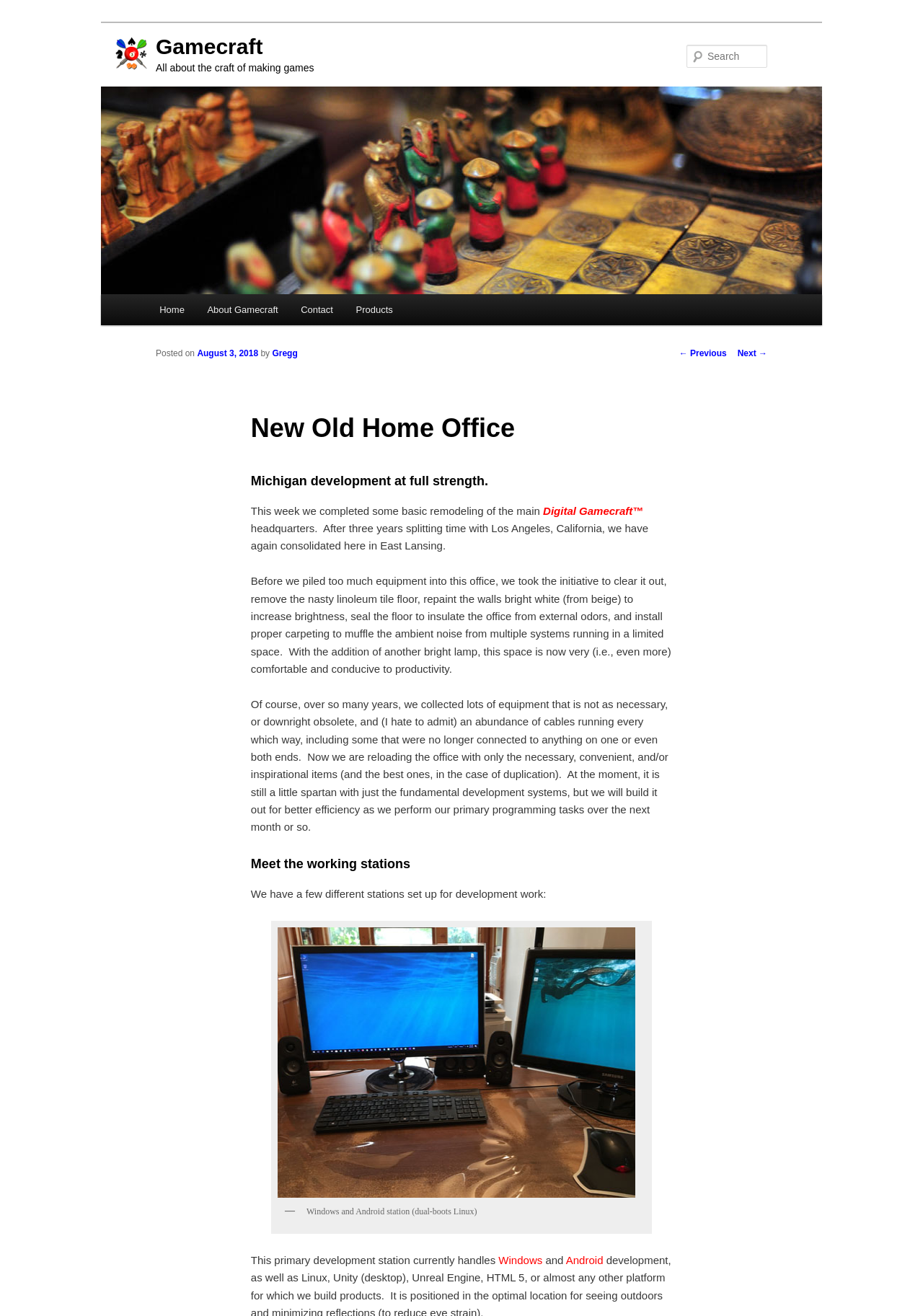Provide the bounding box coordinates of the area you need to click to execute the following instruction: "Read more about 'The Top Benefits of Regular HVAC Duct Cleaning'".

None